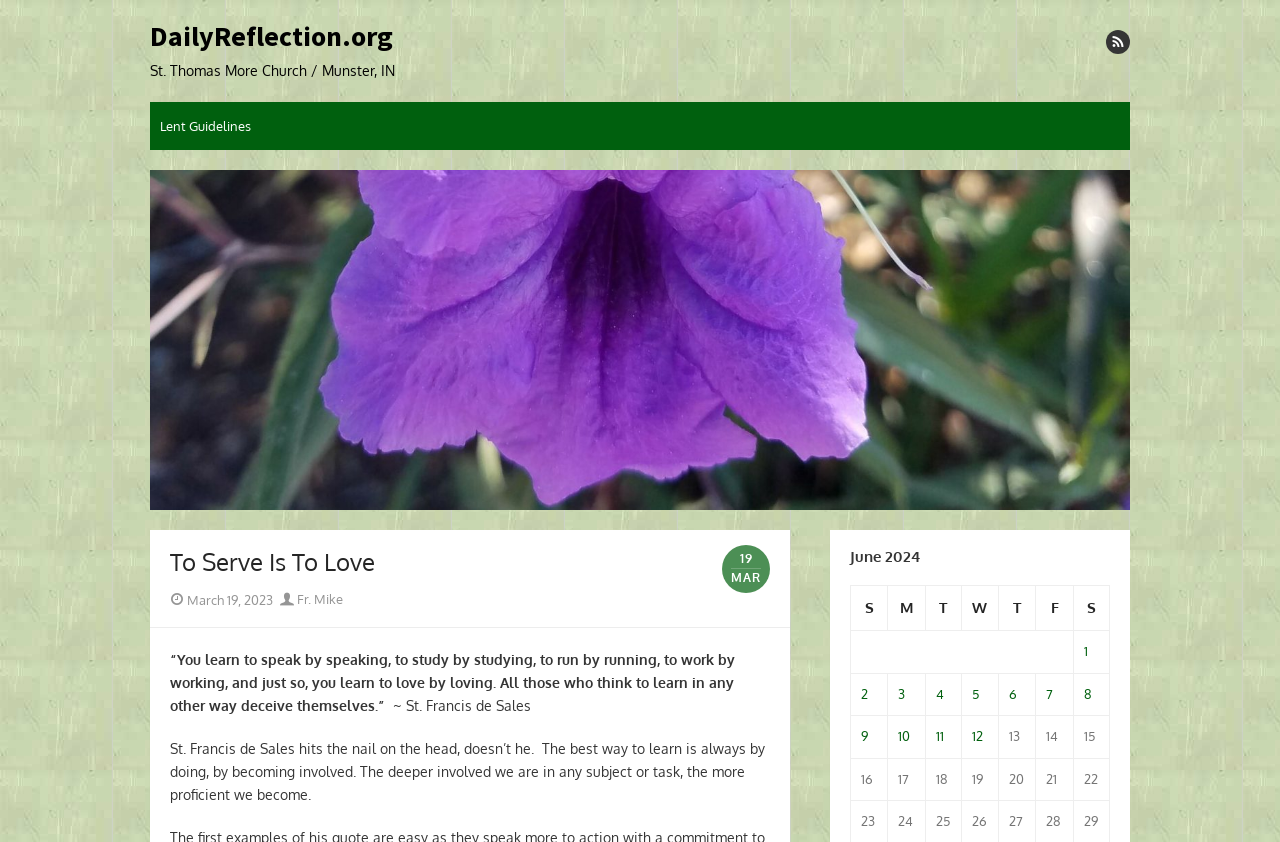Explain the webpage's layout and main content in detail.

This webpage is titled "To Serve Is To Love" and is part of the DailyReflection.org website. At the top, there is a link to the website's homepage, followed by a static text element displaying the church's name, "St. Thomas More Church / Munster, IN". On the top right, there is a link to "Lent Guidelines" and another link to "M".

Below these elements, there is a header section with a heading "To Serve Is To Love" and a static text element displaying the date "19 MAR". A link to the date "March 19, 2023" is also present. The author of the reflection, "v Fr. Mike", is mentioned below.

The main content of the webpage is a quote from St. Francis de Sales, which is followed by a reflection on the importance of learning by doing. The reflection is written in a clear and concise manner, with a focus on the idea that the best way to learn is by becoming involved in the subject or task.

On the right side of the webpage, there is a table with a caption, but the caption is empty. The table has seven columns, labeled "S", "M", "T", "W", "T", "F", and "S", respectively. Each row in the table represents a different date, ranging from June 1, 2024, to June 22, 2024. Each cell in the table contains a link to a post published on the corresponding date.

Overall, the webpage has a simple and organized layout, with a clear focus on the daily reflection and the table of upcoming posts.